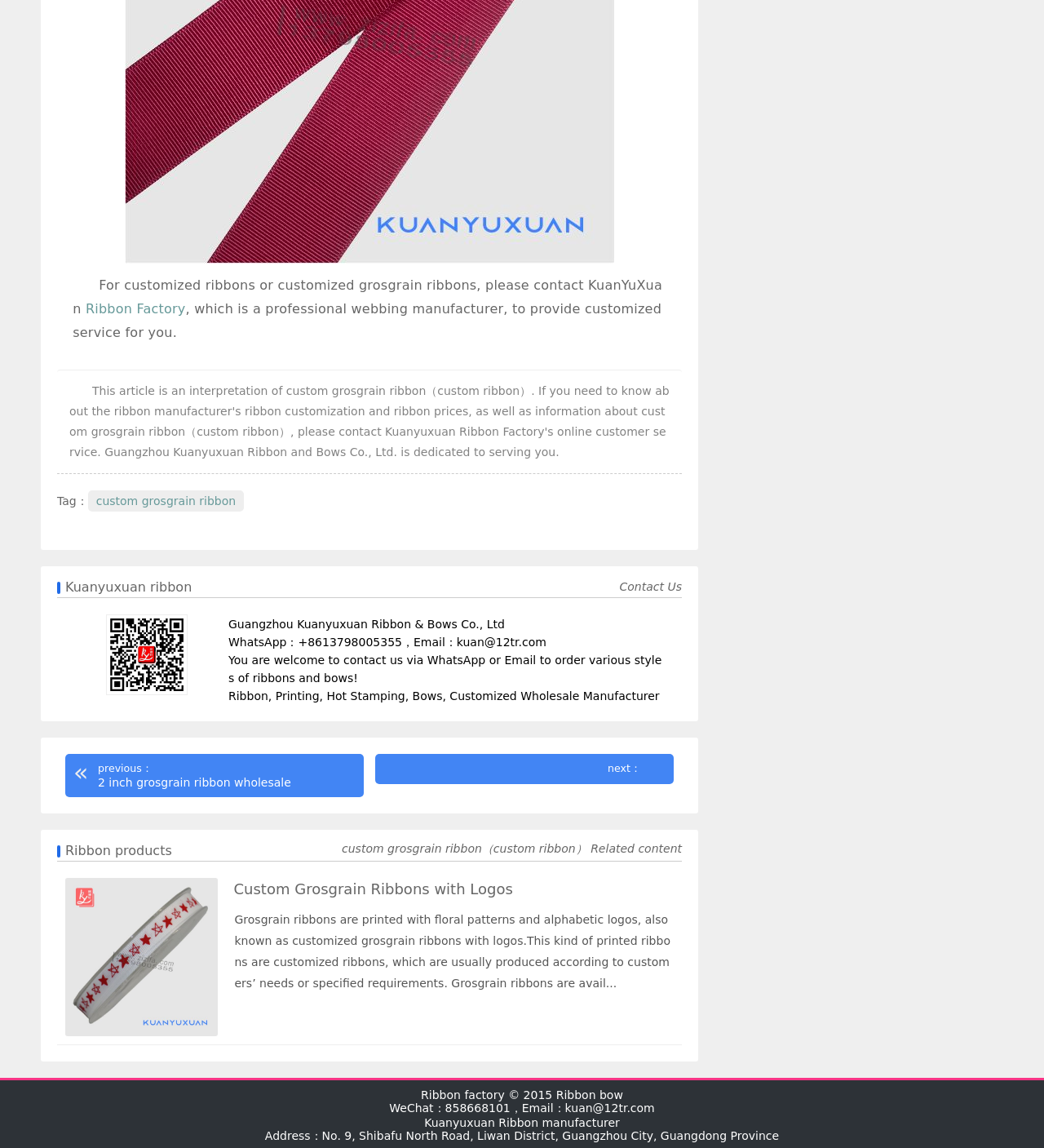Locate the bounding box of the UI element described by: "Ribbon factory" in the given webpage screenshot.

[0.403, 0.948, 0.483, 0.96]